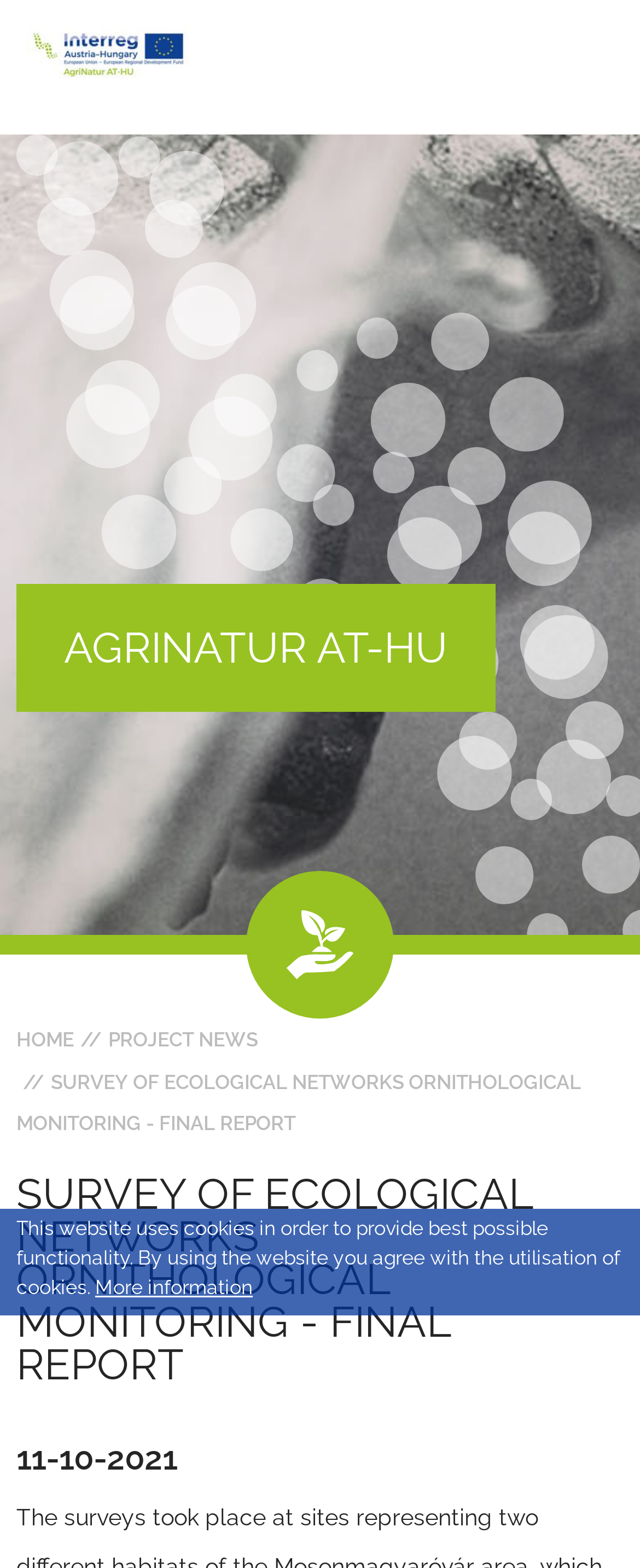What is the logo image on the top right?
Based on the image, answer the question with a single word or brief phrase.

envira